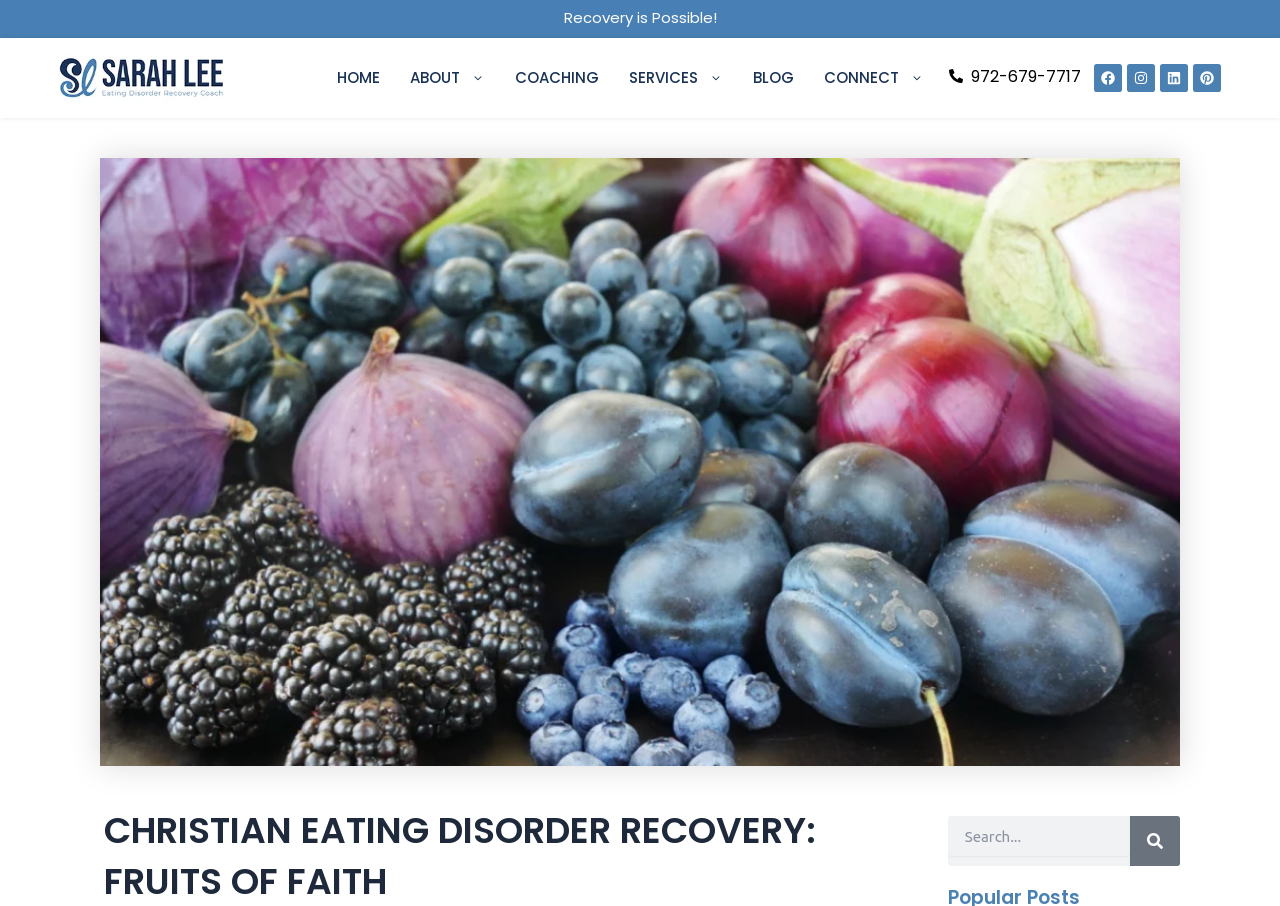Please answer the following query using a single word or phrase: 
What is the phone number displayed on the website?

972-679-7717